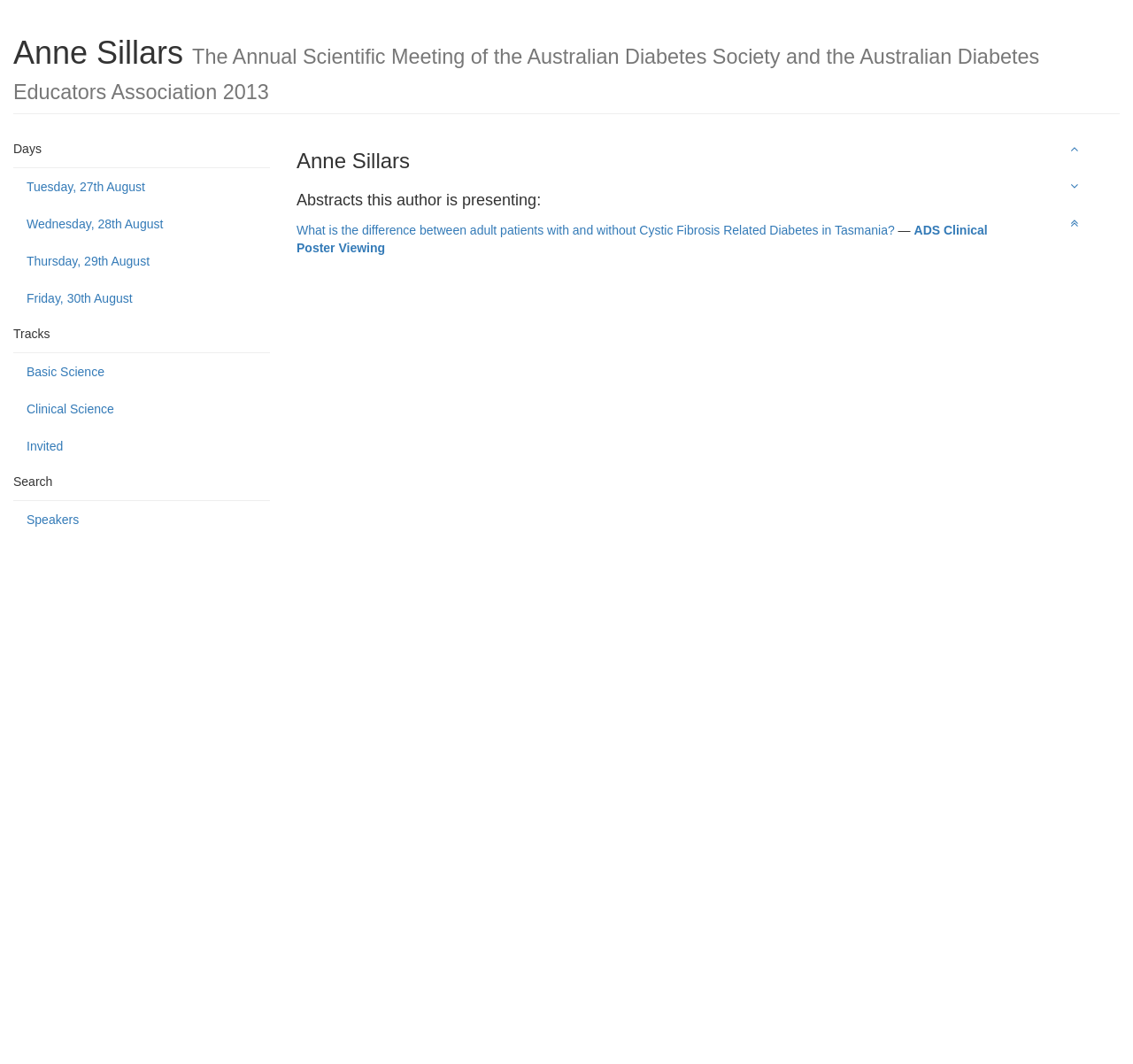Reply to the question with a single word or phrase:
What is the symbol represented by ''?

Search icon